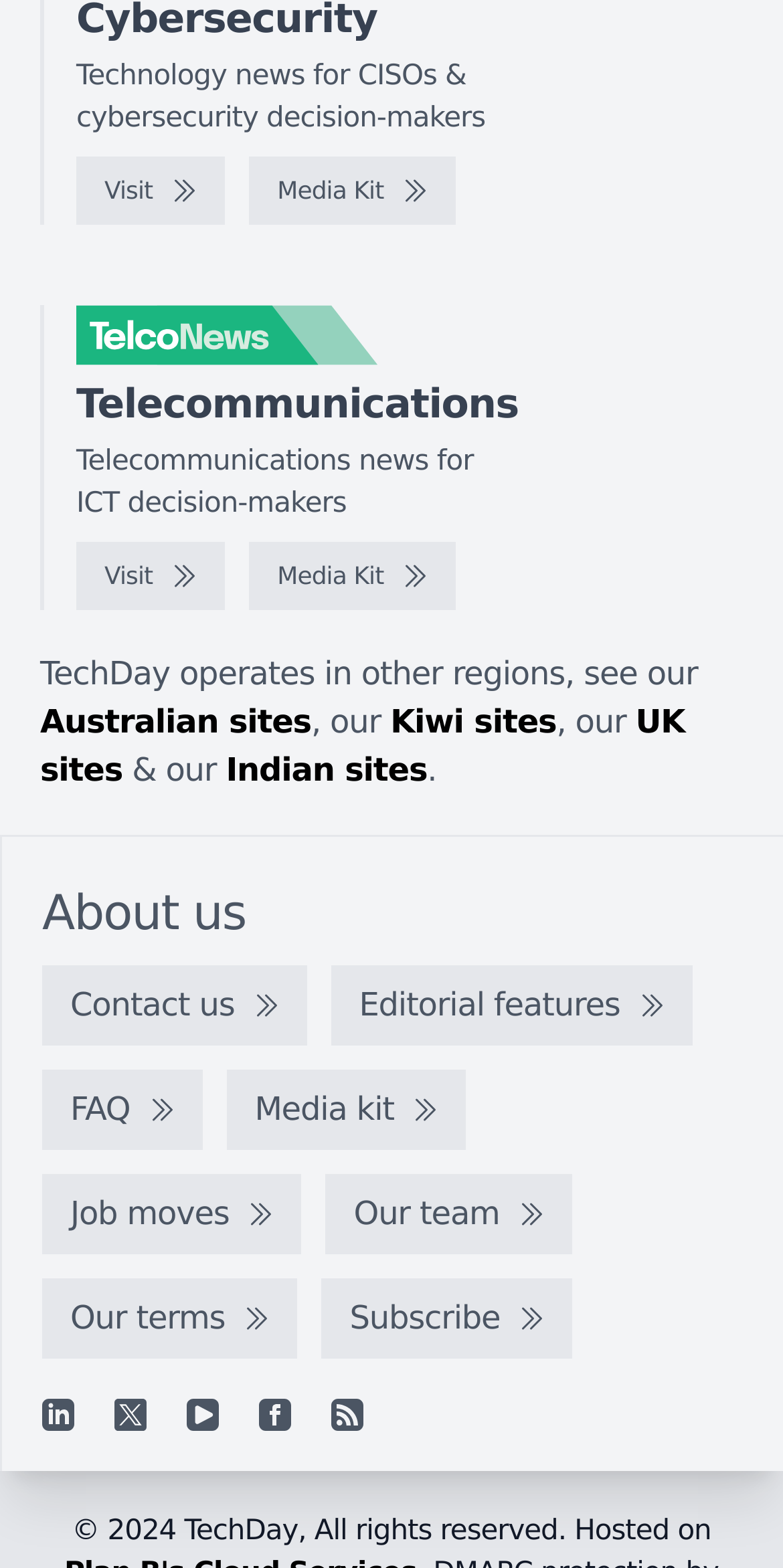Provide your answer in a single word or phrase: 
What is the main topic of this website?

Technology news